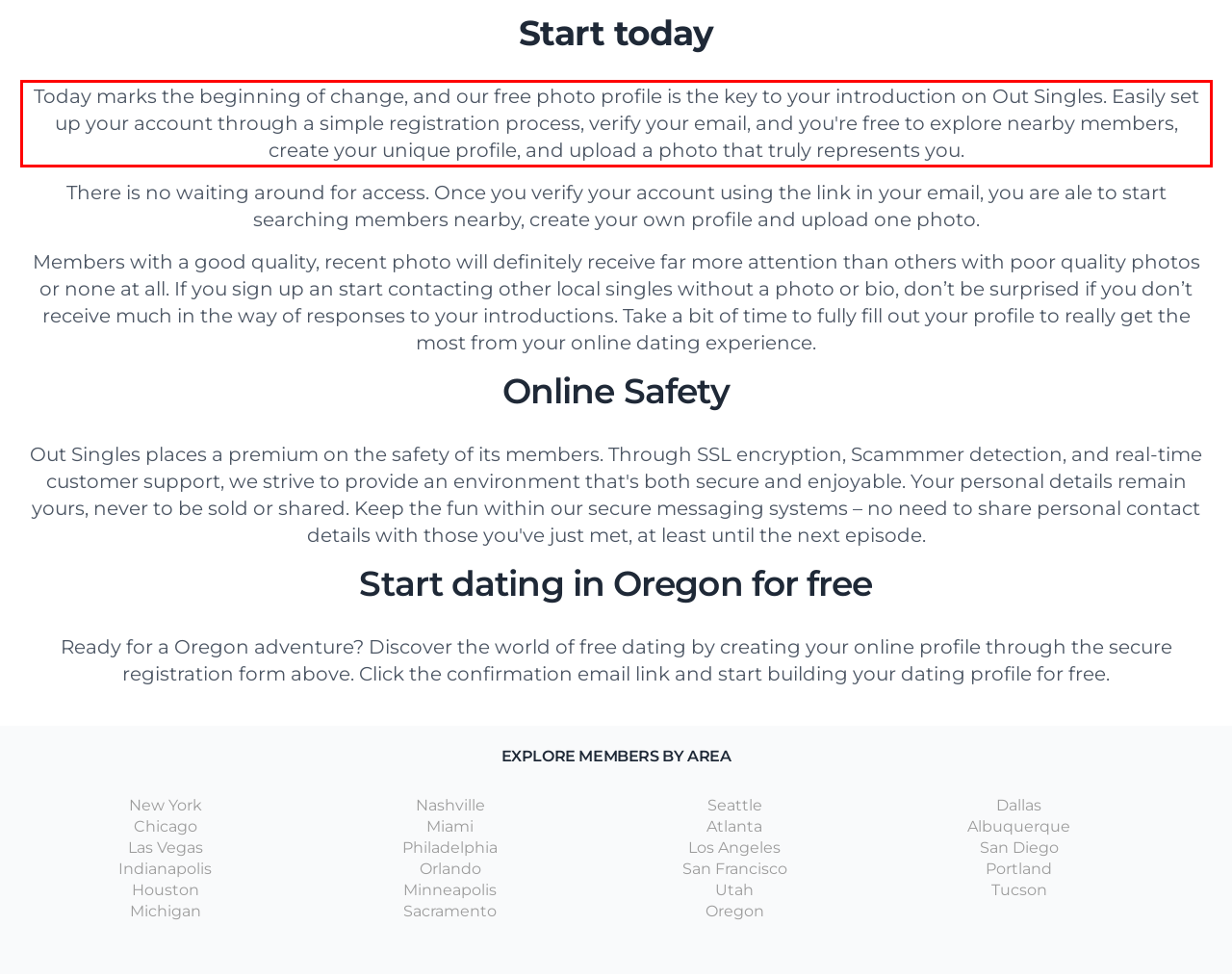From the given screenshot of a webpage, identify the red bounding box and extract the text content within it.

Today marks the beginning of change, and our free photo profile is the key to your introduction on Out Singles. Easily set up your account through a simple registration process, verify your email, and you're free to explore nearby members, create your unique profile, and upload a photo that truly represents you.